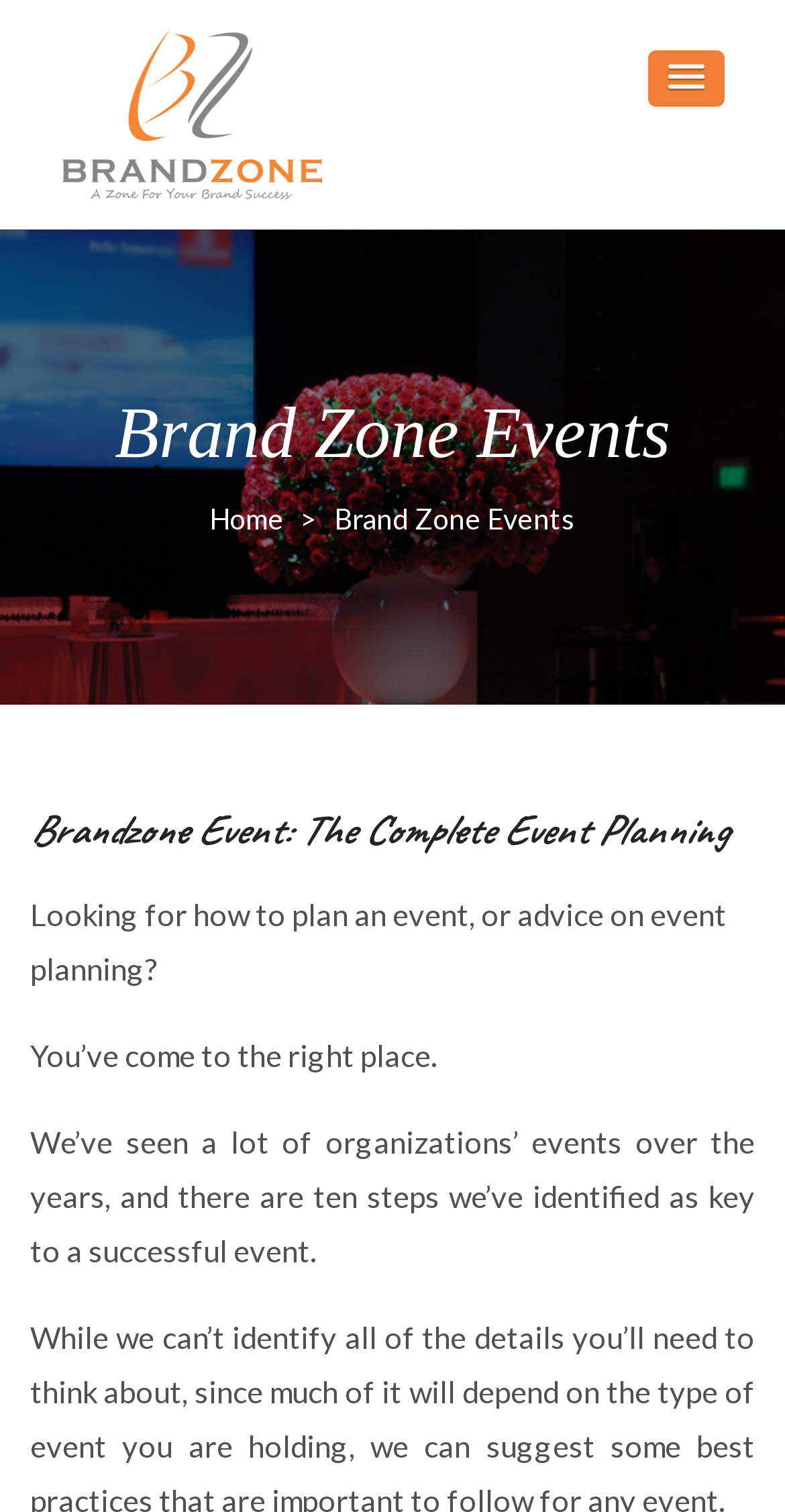What is the title of the event planning guide?
Refer to the image and give a detailed answer to the question.

The title of the event planning guide can be found in the heading 'Brandzone Event: The Complete Event Planning' which is a subheading on the webpage.